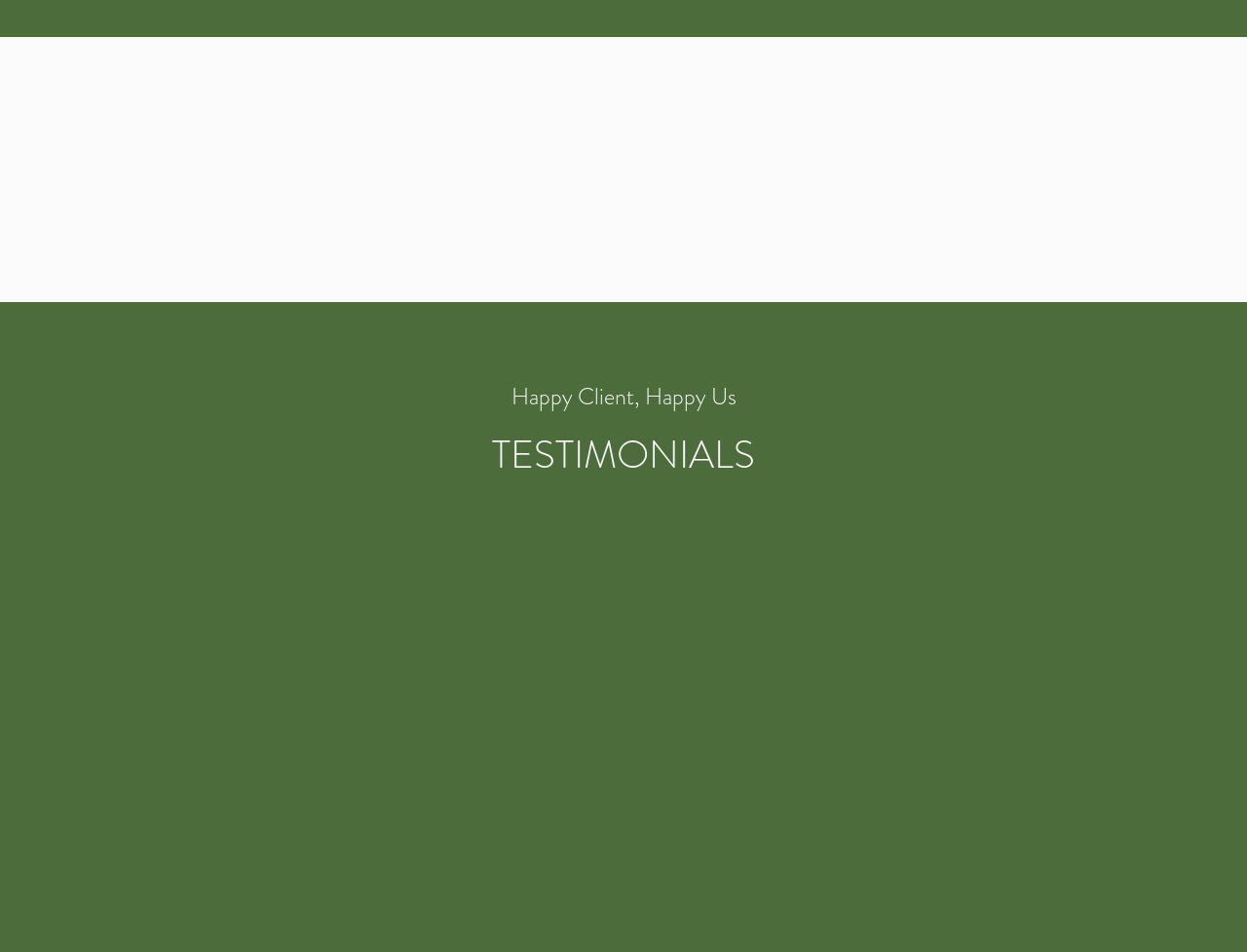Generate a thorough explanation of the webpage's elements.

The webpage is about G.W Landscapes, a professional landscape and design service operating in West Sussex and beyond. At the top left, there is a navigation menu with links to "Home", "Projects", "Social", and "More". Below this menu, there is a section with the company's contact information, including an email address and two phone numbers. To the right of this section, there is a social bar with a Facebook social icon.

The main content of the webpage is dedicated to showcasing testimonials from happy clients. There is a heading that reads "Happy Client, Happy Us" followed by a larger heading that says "TESTIMONIALS". Below this, there is a testimonial from a client named Lauren May, which is divided into two paragraphs of text. The testimonial praises the quality of work, dedication, and attention to detail of the G.W Landscapes team.

At the bottom of the testimonial, there is a link to "Contact Us". Overall, the webpage has a simple and clean layout, with a focus on showcasing the company's services and client testimonials.